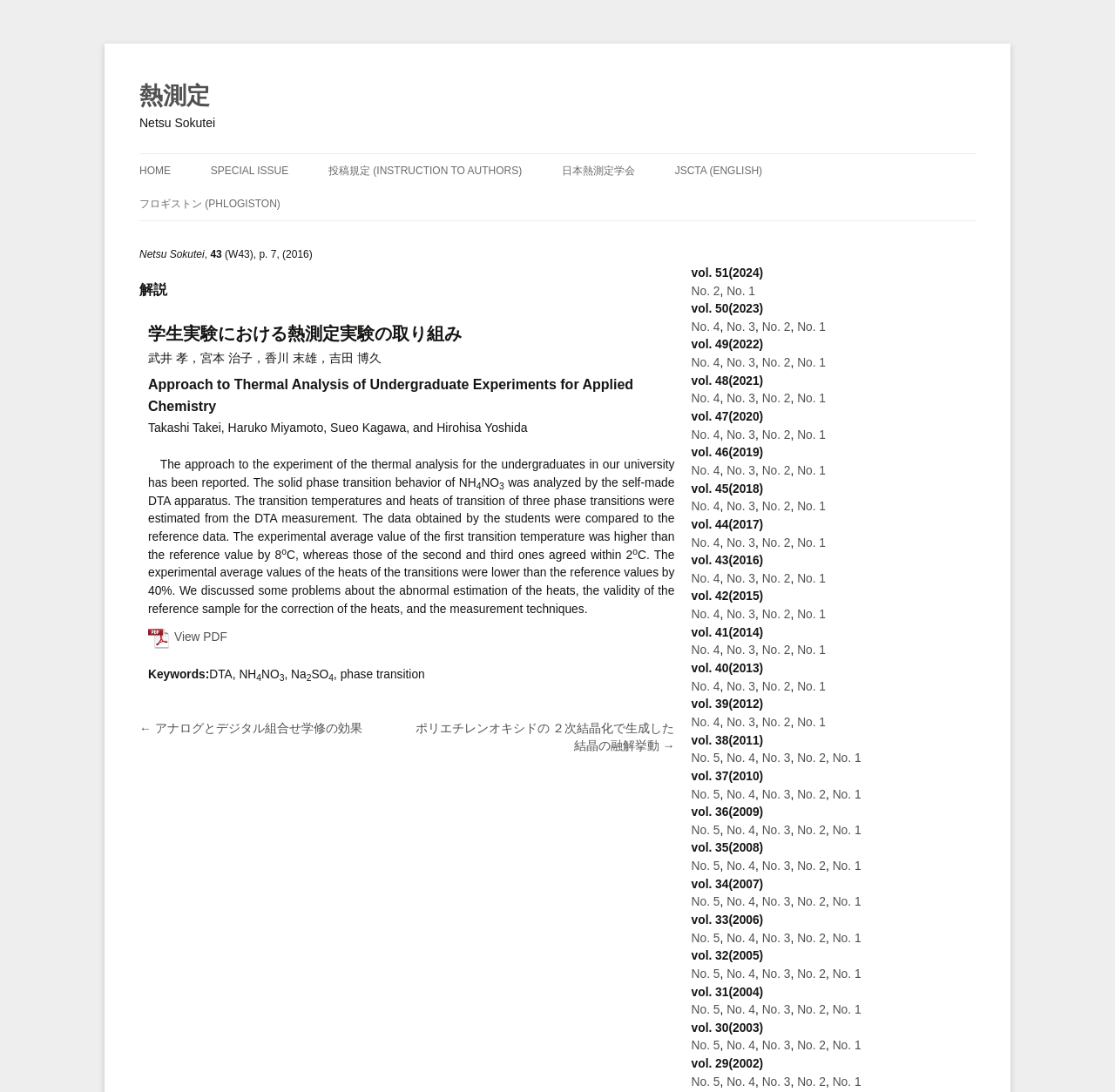Answer the question with a single word or phrase: 
How many phase transitions were estimated from the DTA measurement?

three